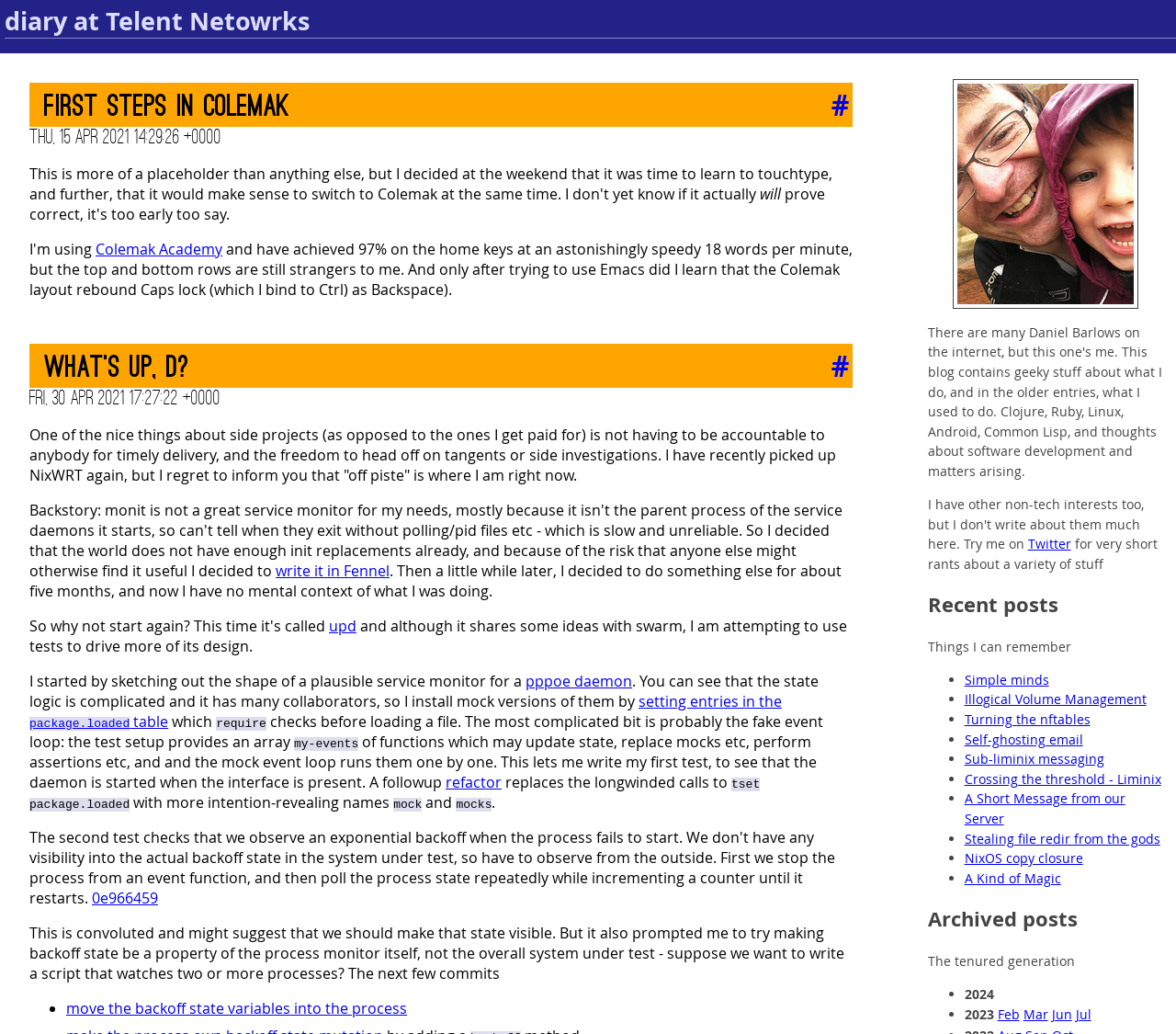What is the author's side project?
Based on the image, provide your answer in one word or phrase.

NixWRT